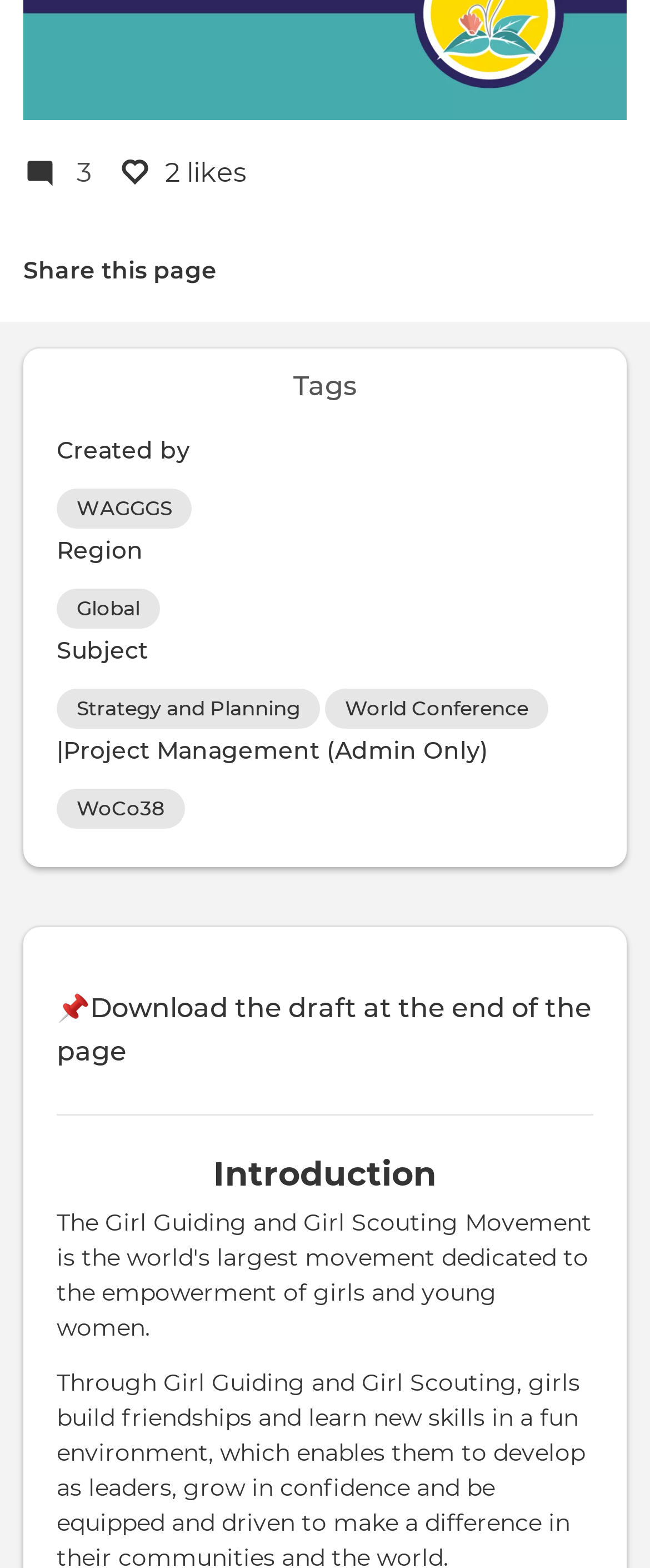Provide the bounding box coordinates of the UI element that matches the description: "Global".

[0.087, 0.375, 0.246, 0.4]